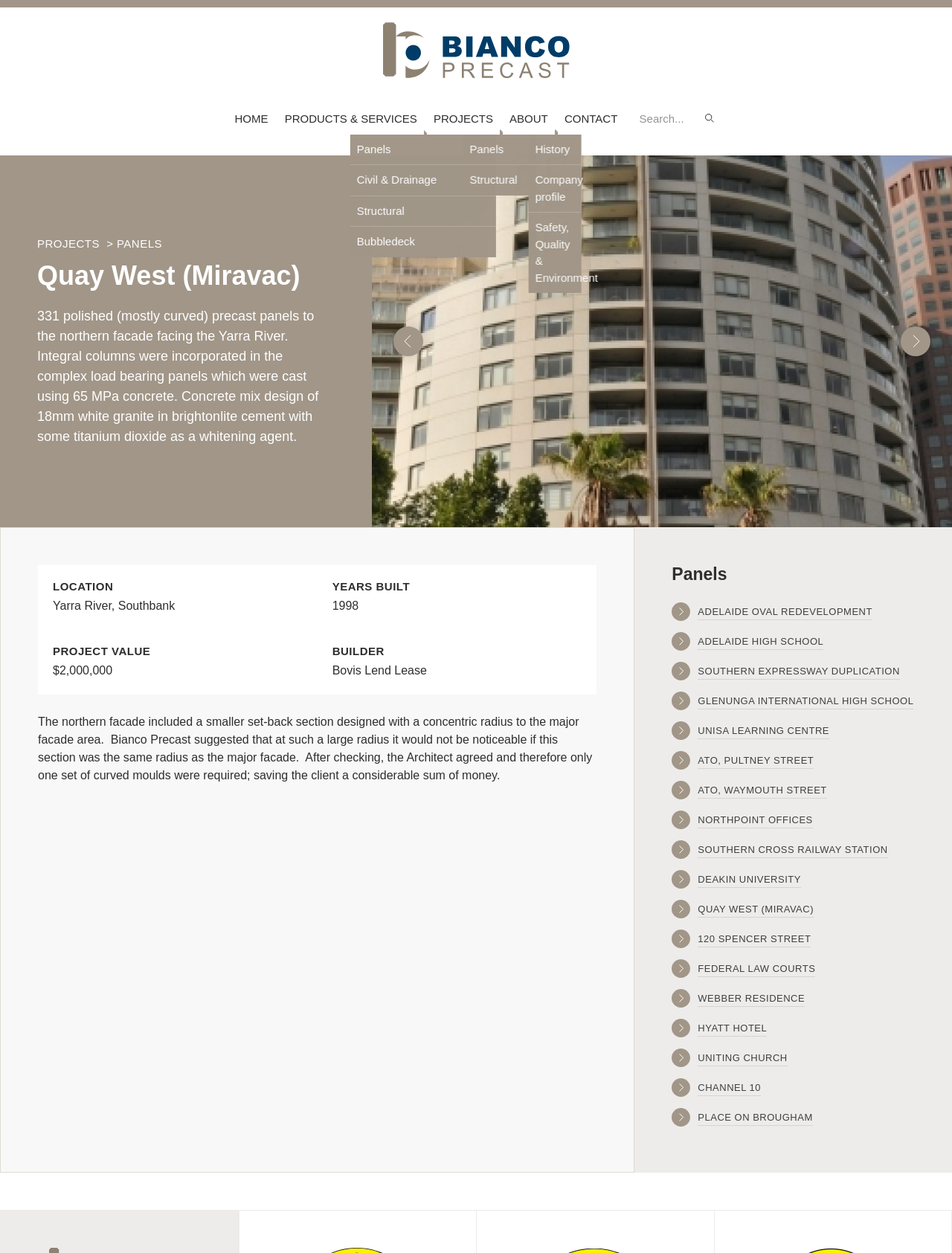What is the builder of the project?
Analyze the image and provide a thorough answer to the question.

I found this answer by looking at the section 'BUILDER' which has a StaticText 'Bovis Lend Lease'.